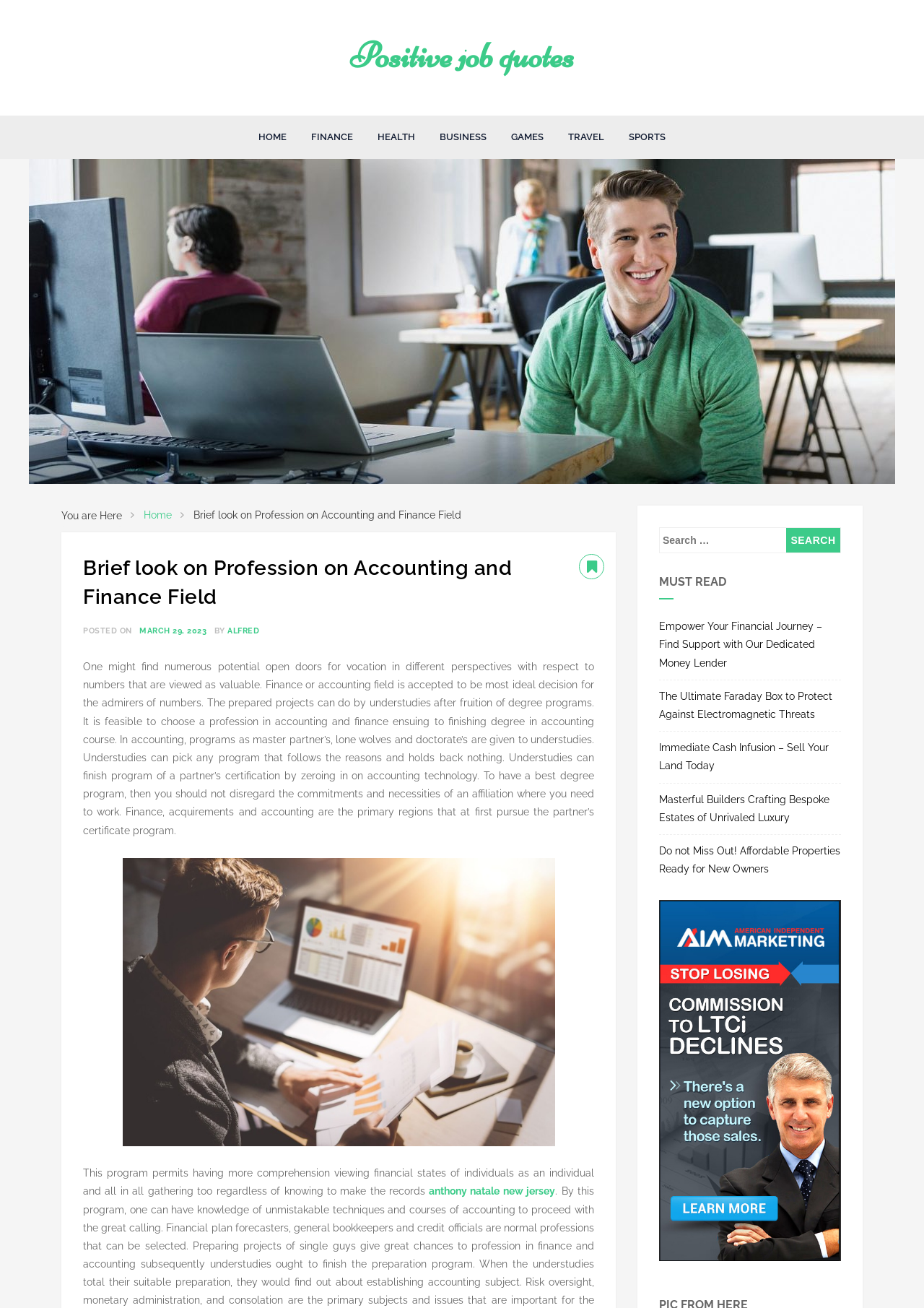Given the element description, predict the bounding box coordinates in the format (top-left x, top-left y, bottom-right x, bottom-right y), using floating point numbers between 0 and 1: Positive job quotes

[0.379, 0.026, 0.621, 0.059]